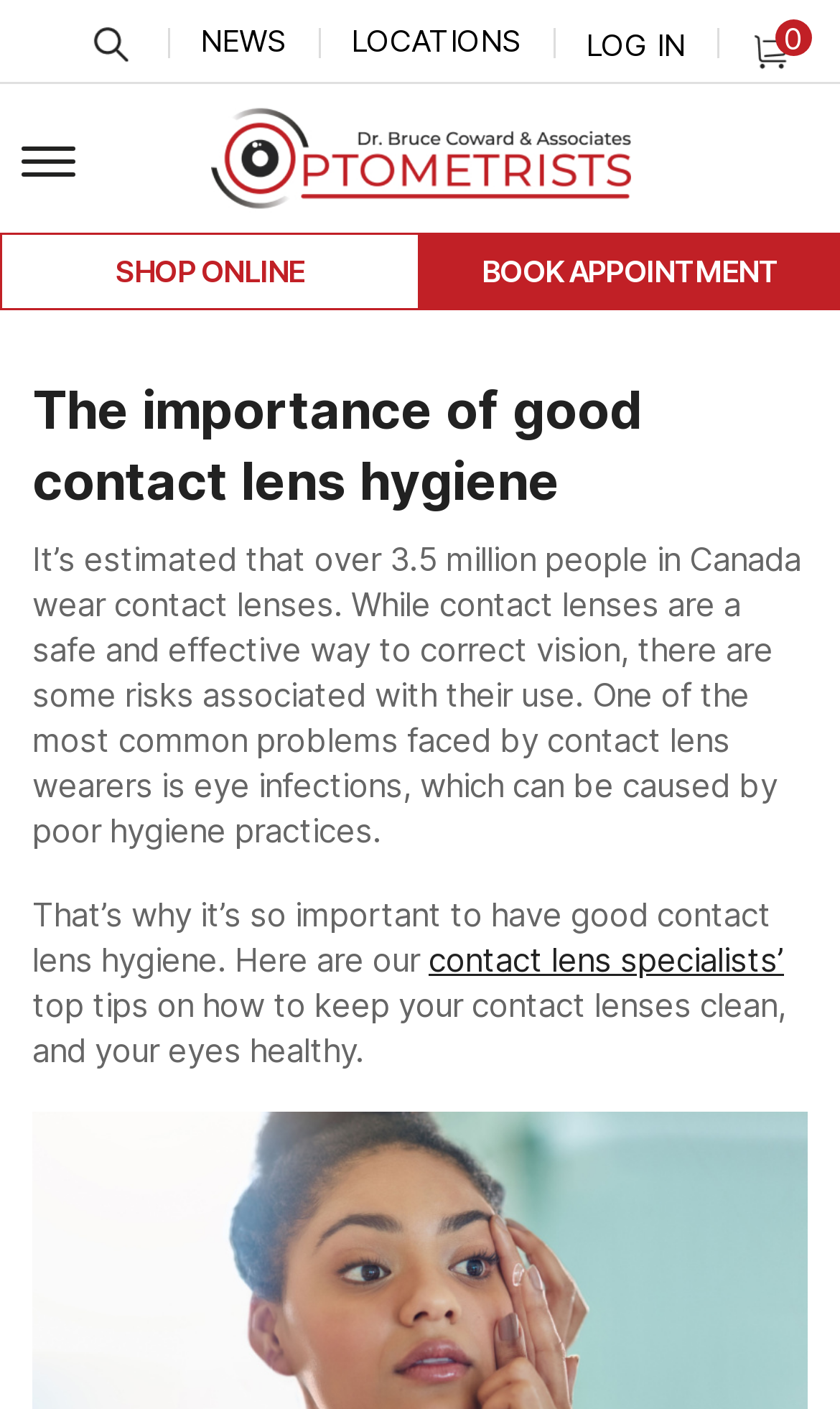What is the estimated number of people in Canada who wear contact lenses? Look at the image and give a one-word or short phrase answer.

3.5 million